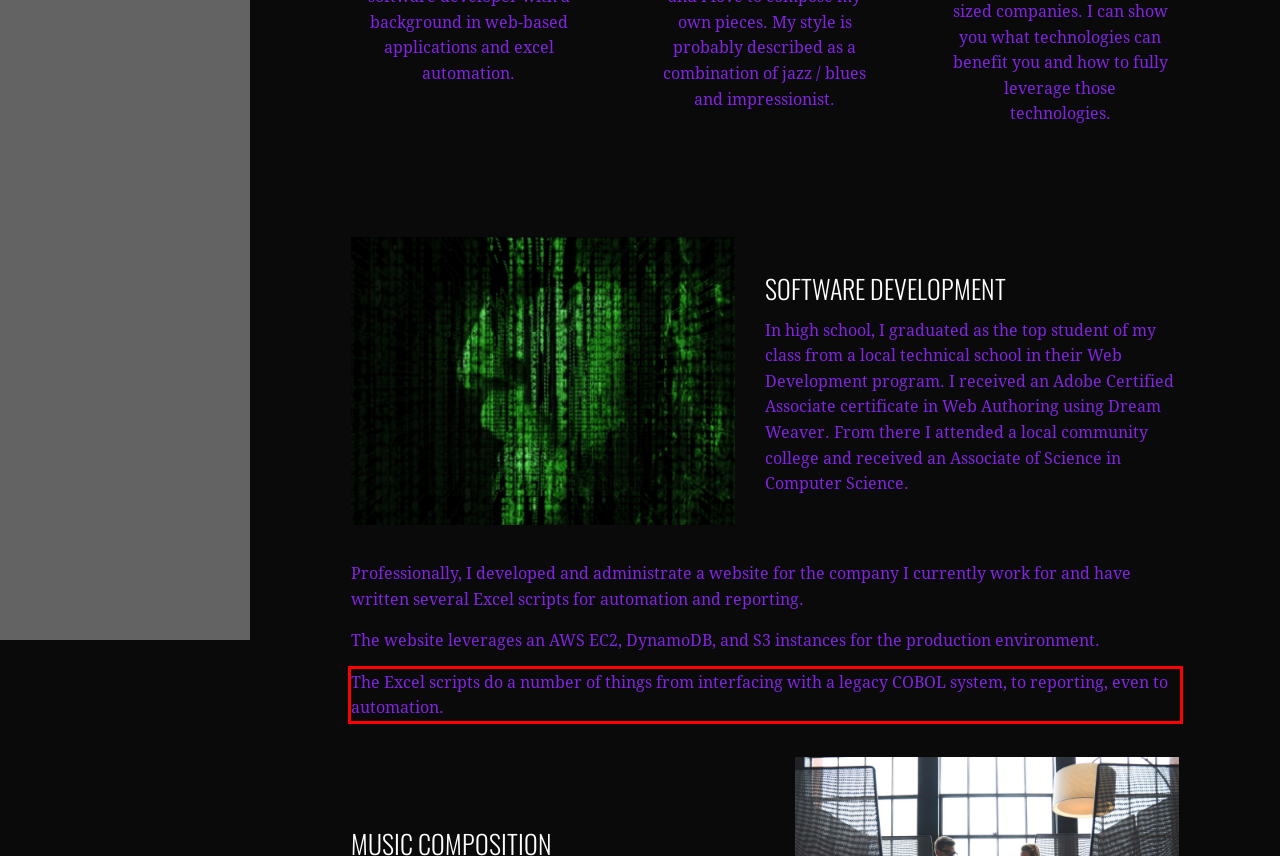The screenshot provided shows a webpage with a red bounding box. Apply OCR to the text within this red bounding box and provide the extracted content.

The Excel scripts do a number of things from interfacing with a legacy COBOL system, to reporting, even to automation.